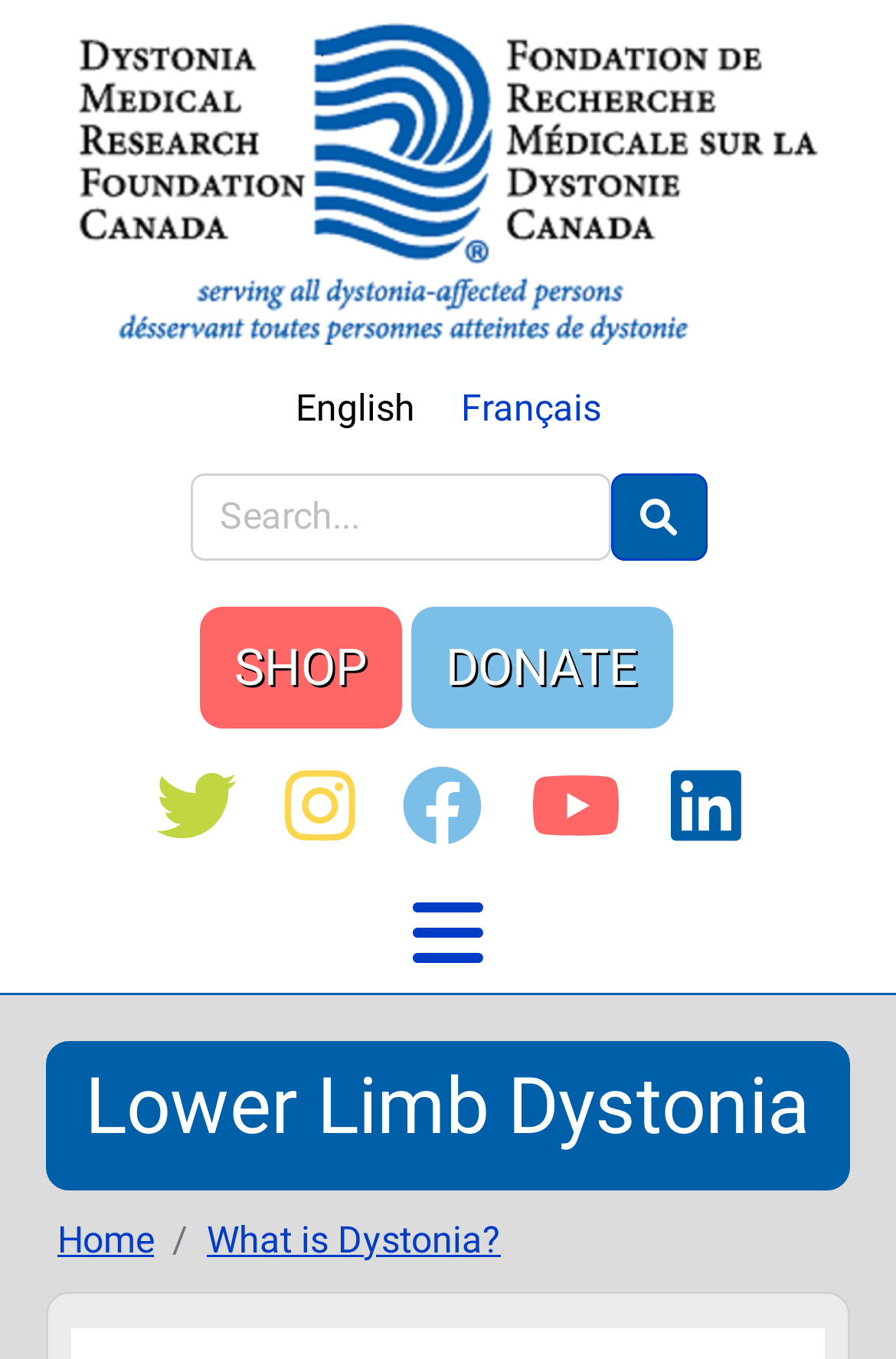Please find and give the text of the main heading on the webpage.

Lower Limb Dystonia